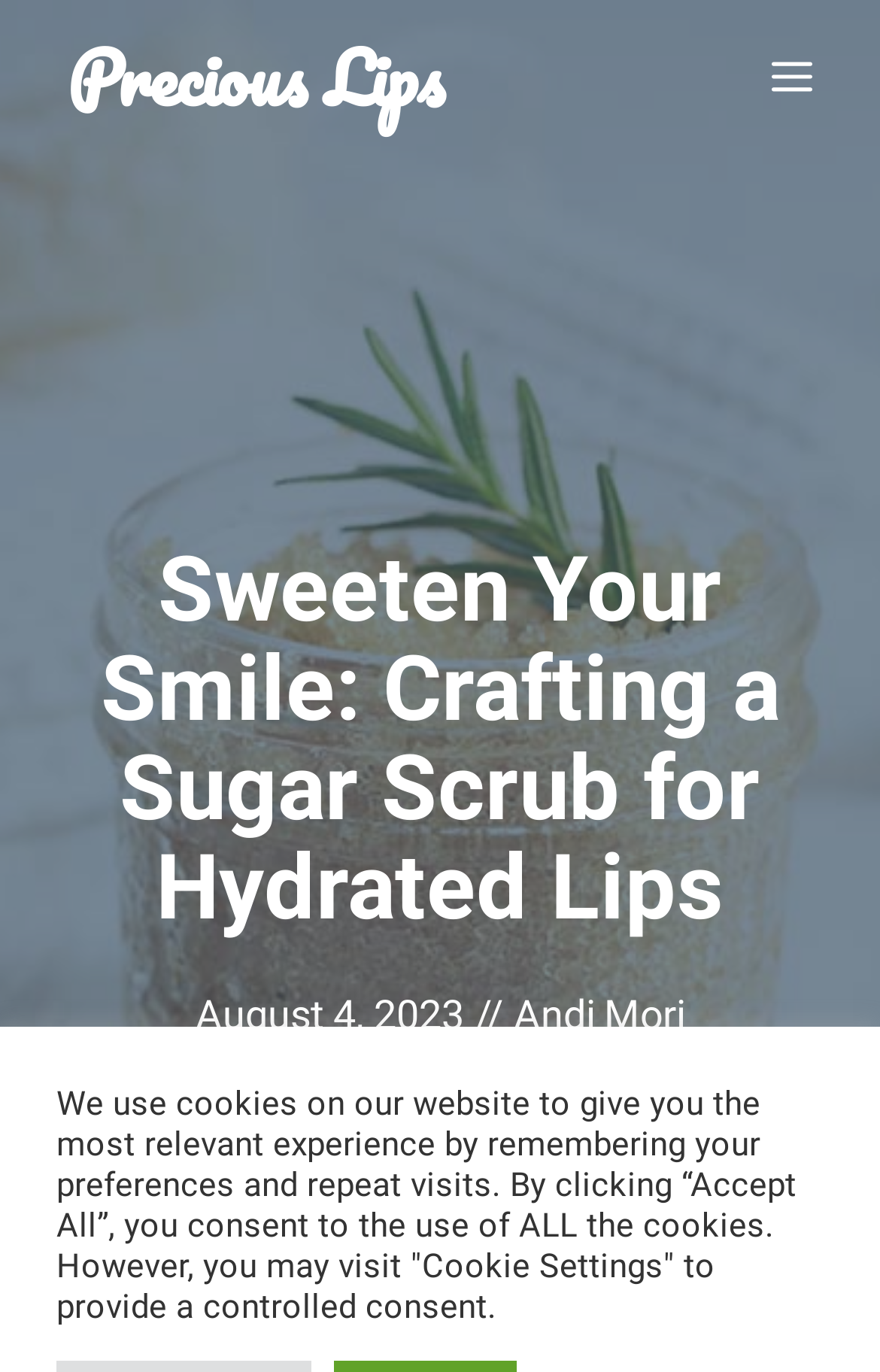What is the name of the website?
Carefully analyze the image and provide a thorough answer to the question.

I found a link element at the top of the webpage with the text 'Precious Lips', which suggests that this is the name of the website.